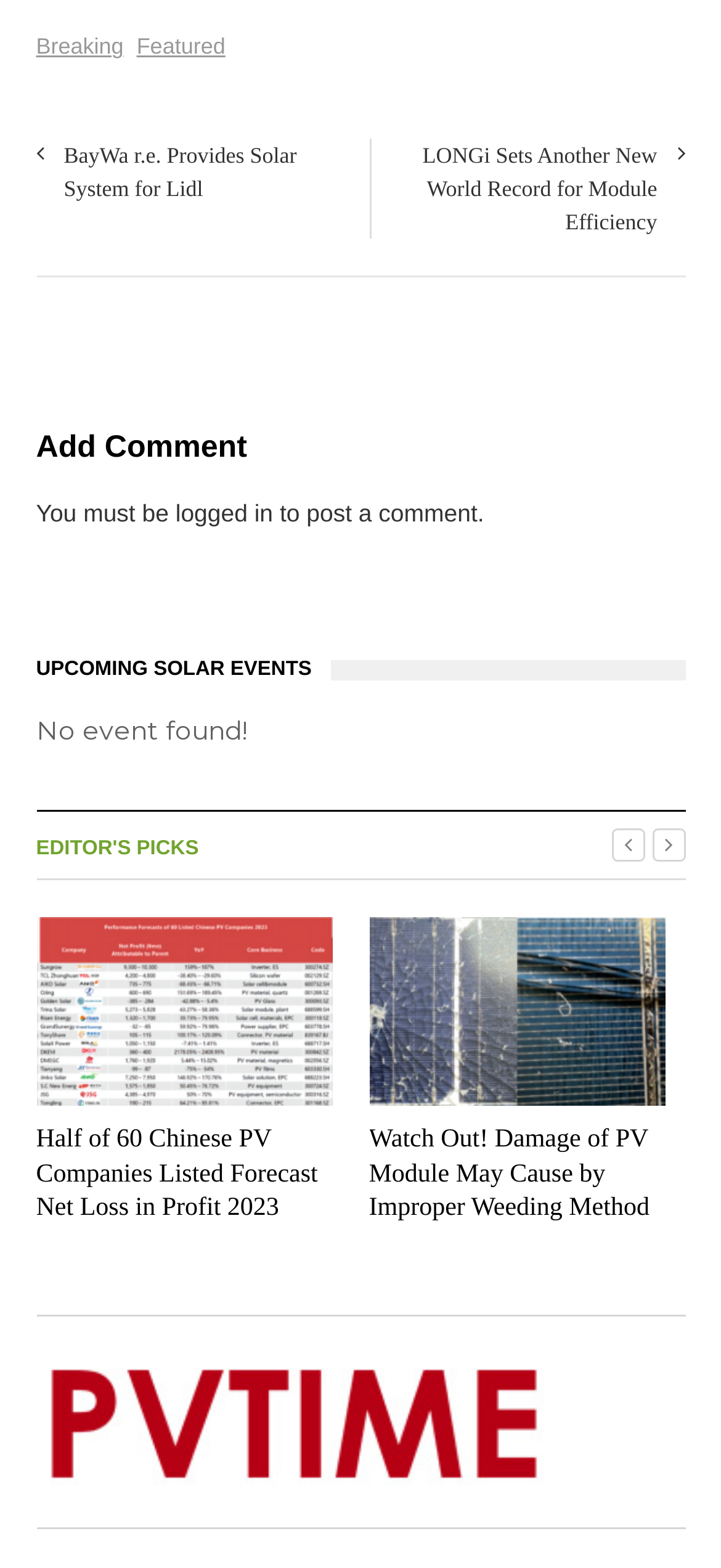From the details in the image, provide a thorough response to the question: What is required to post a comment?

The text 'You must be logged in to post a comment.' indicates that a user needs to be logged in to post a comment on the webpage.